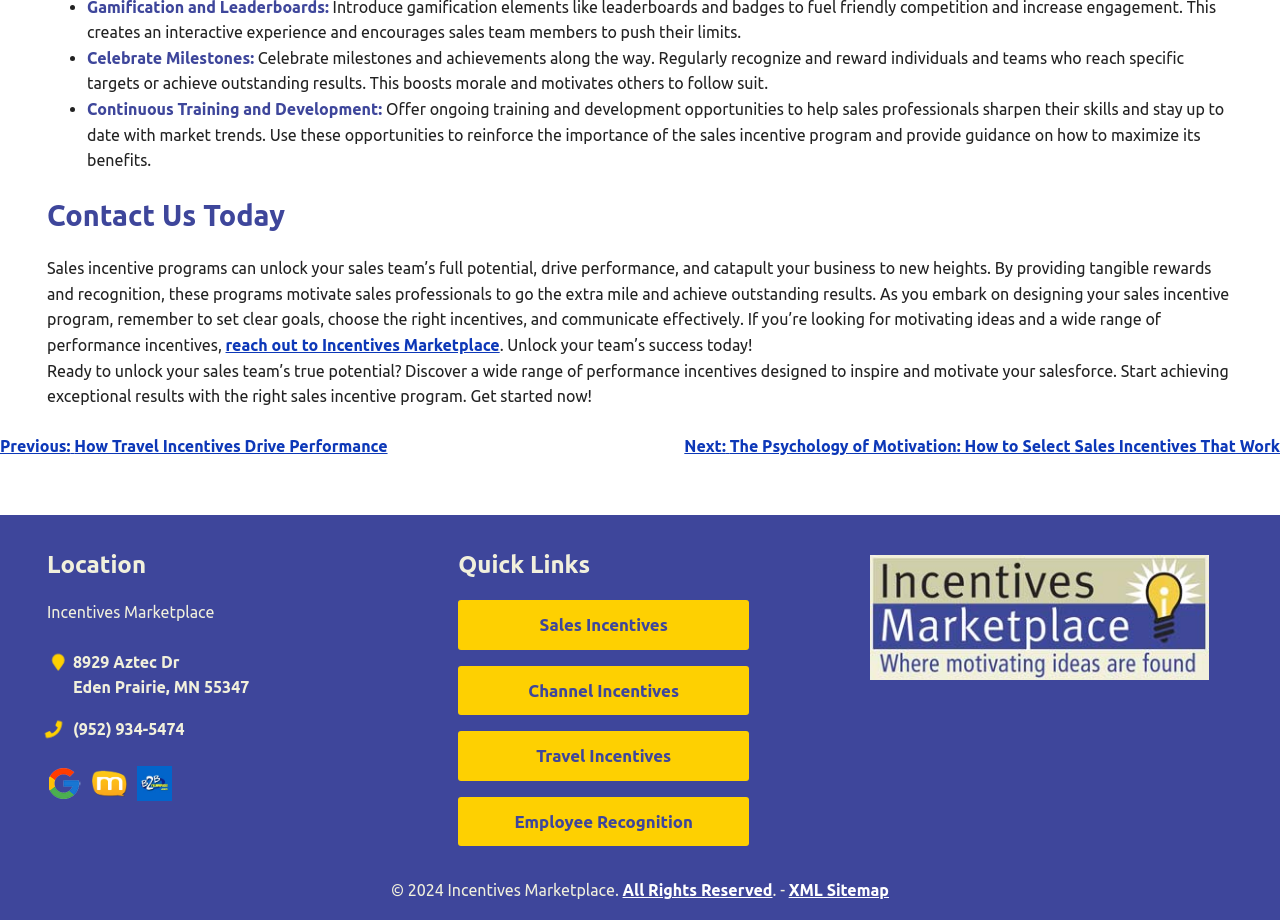What is the purpose of recognizing and rewarding individuals and teams? From the image, respond with a single word or brief phrase.

Boosts morale and motivates others